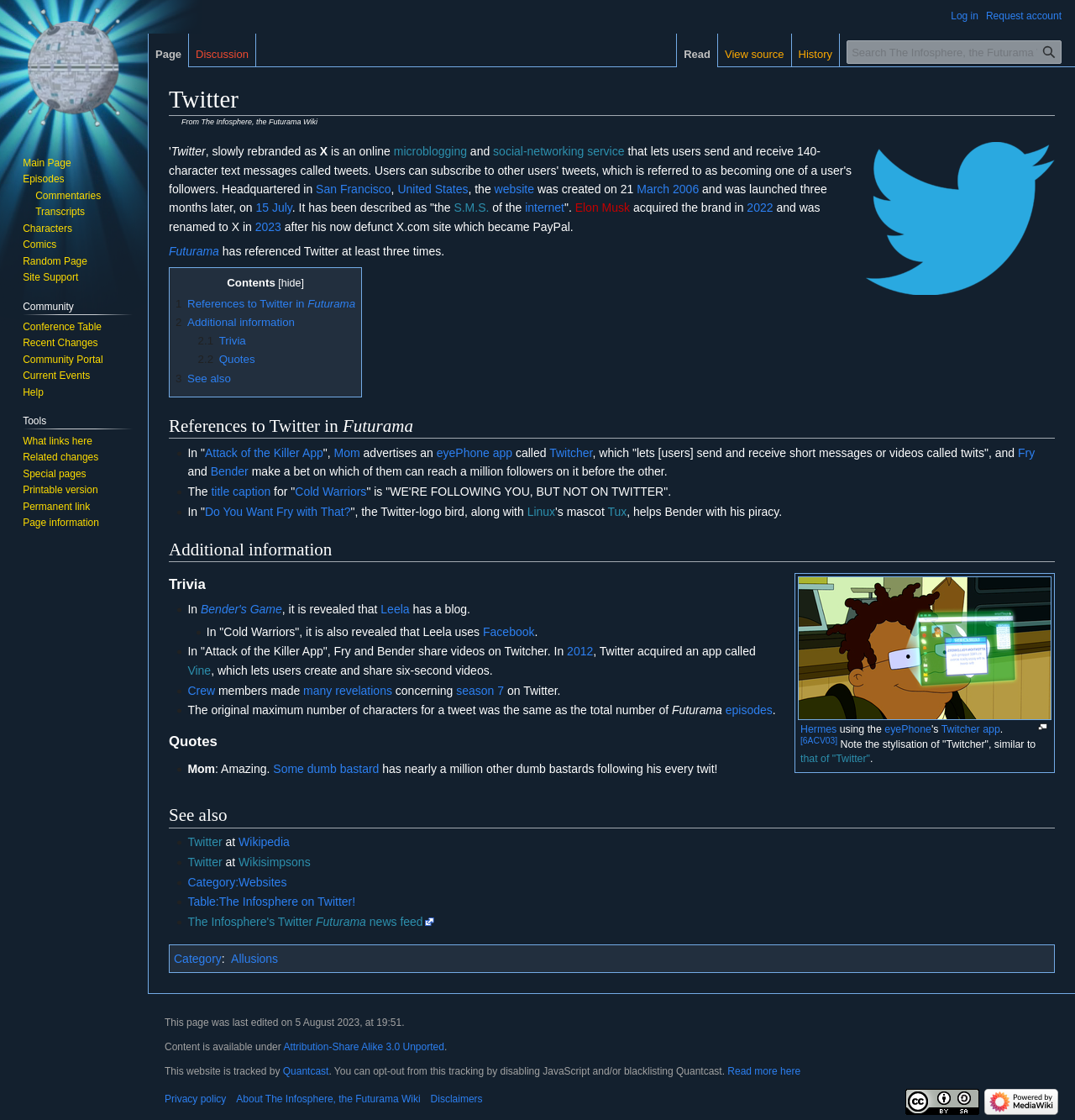Locate the UI element described by Table:The Infosphere on Twitter! and provide its bounding box coordinates. Use the format (top-left x, top-left y, bottom-right x, bottom-right y) with all values as floating point numbers between 0 and 1.

[0.175, 0.799, 0.331, 0.811]